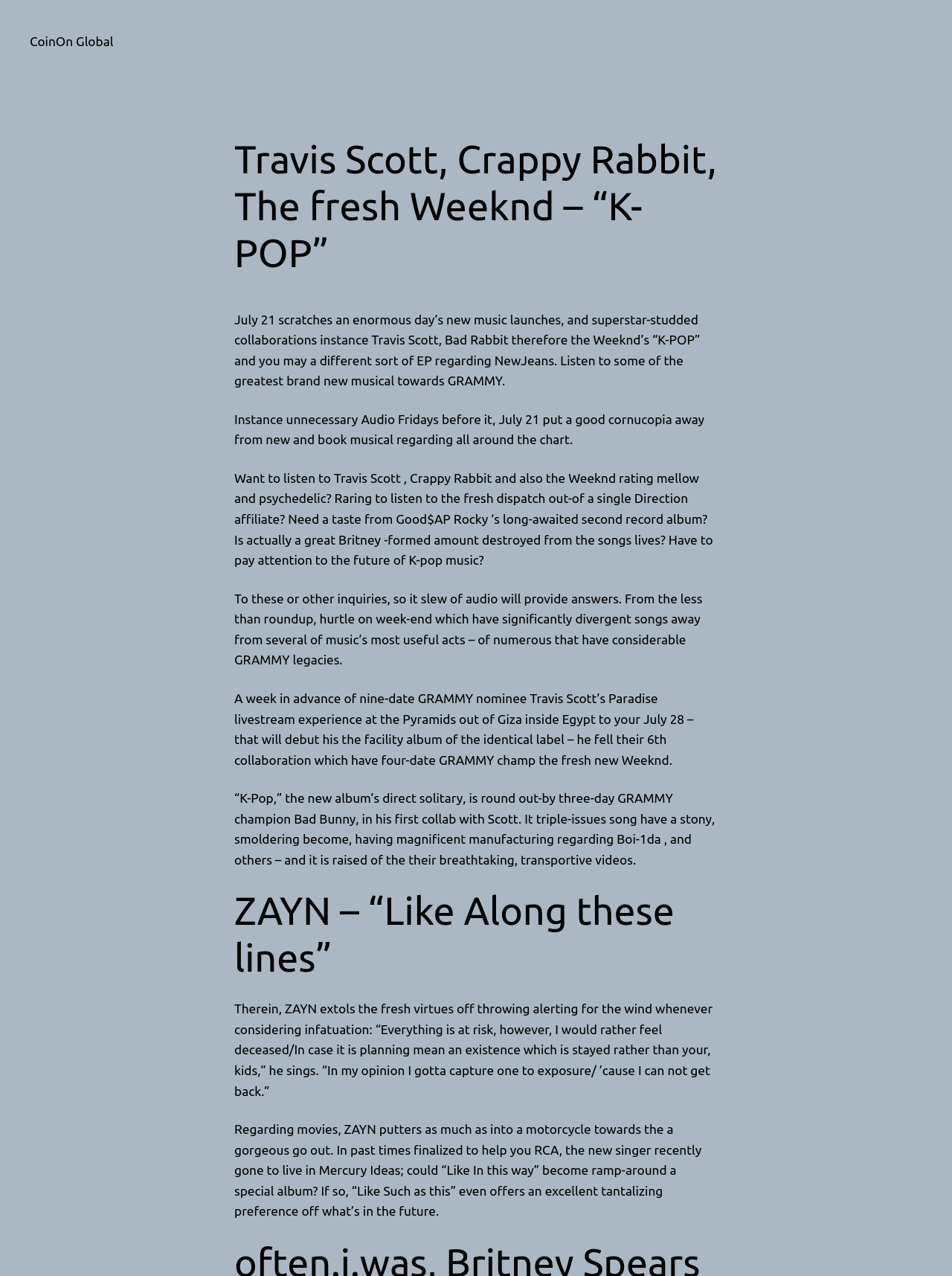Using the description "CoinOn Global", predict the bounding box of the relevant HTML element.

[0.031, 0.027, 0.119, 0.038]